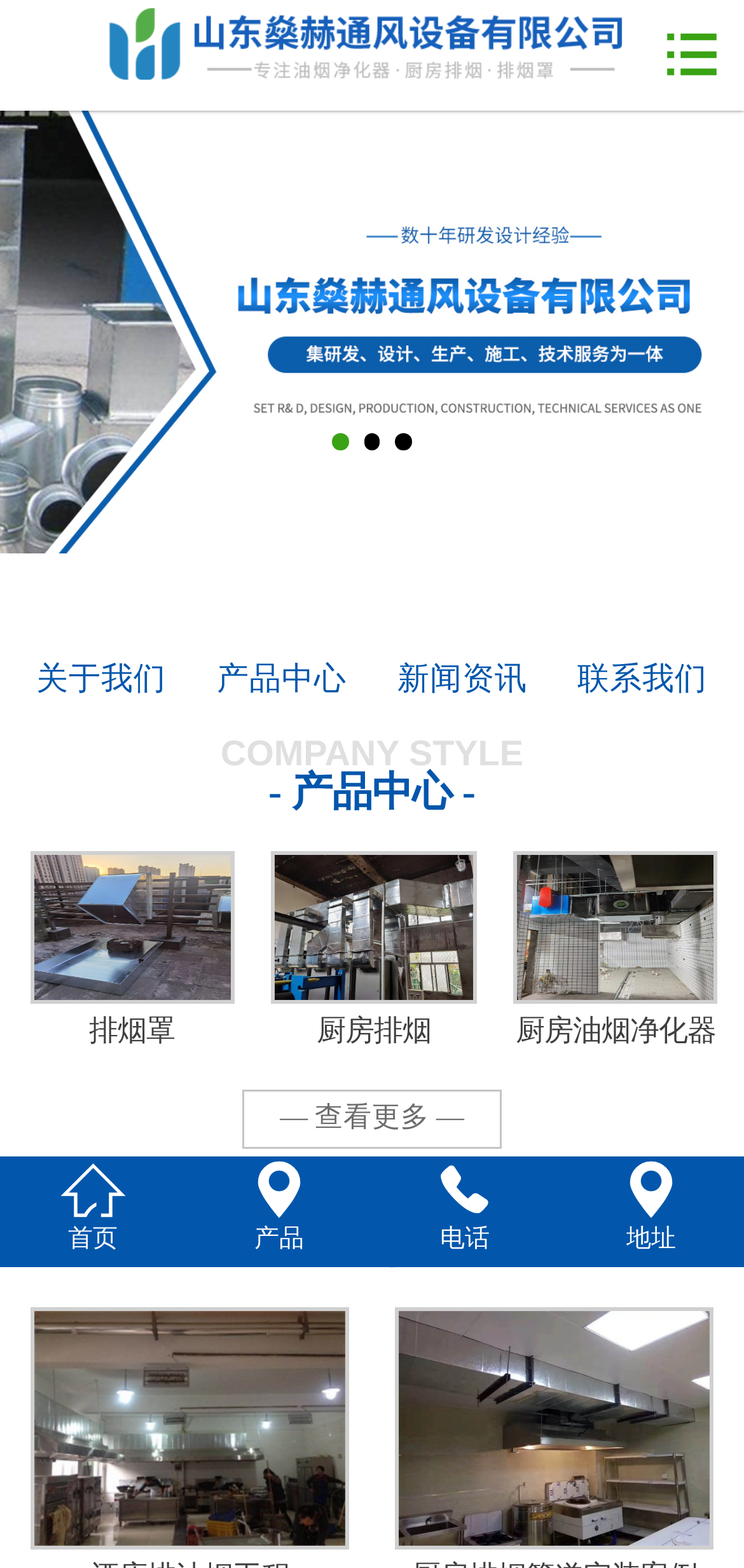What are the main categories on the website?
Based on the screenshot, provide your answer in one word or phrase.

首页, 企业简介, 新闻中心, 产品中心, 工程案例, 联系我们